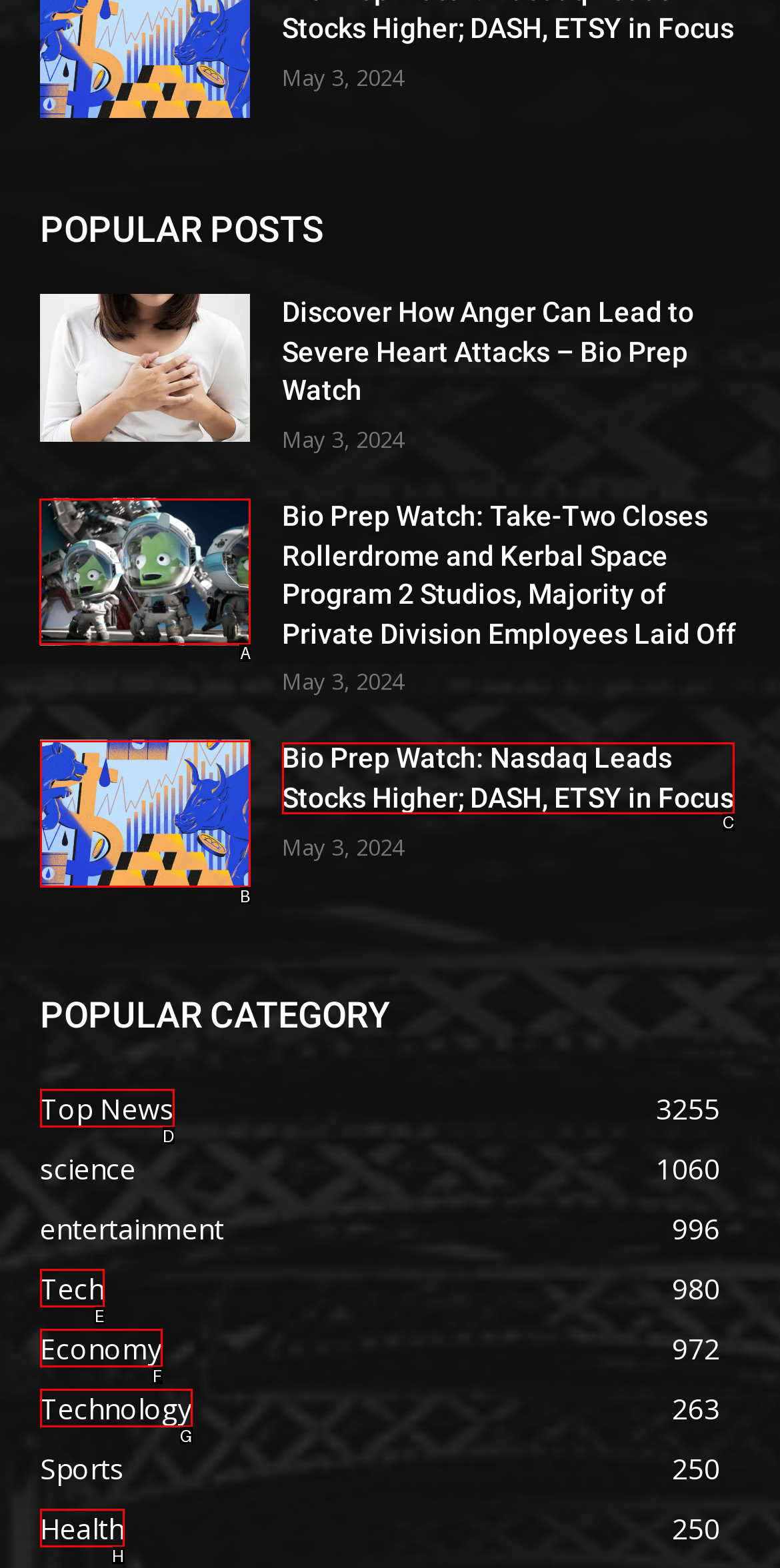Tell me which one HTML element you should click to complete the following task: Read article 'Bio Prep Watch: Take-Two Closes Rollerdrome and Kerbal Space Program 2 Studios, Majority of Private Division Employees Laid Off'
Answer with the option's letter from the given choices directly.

A